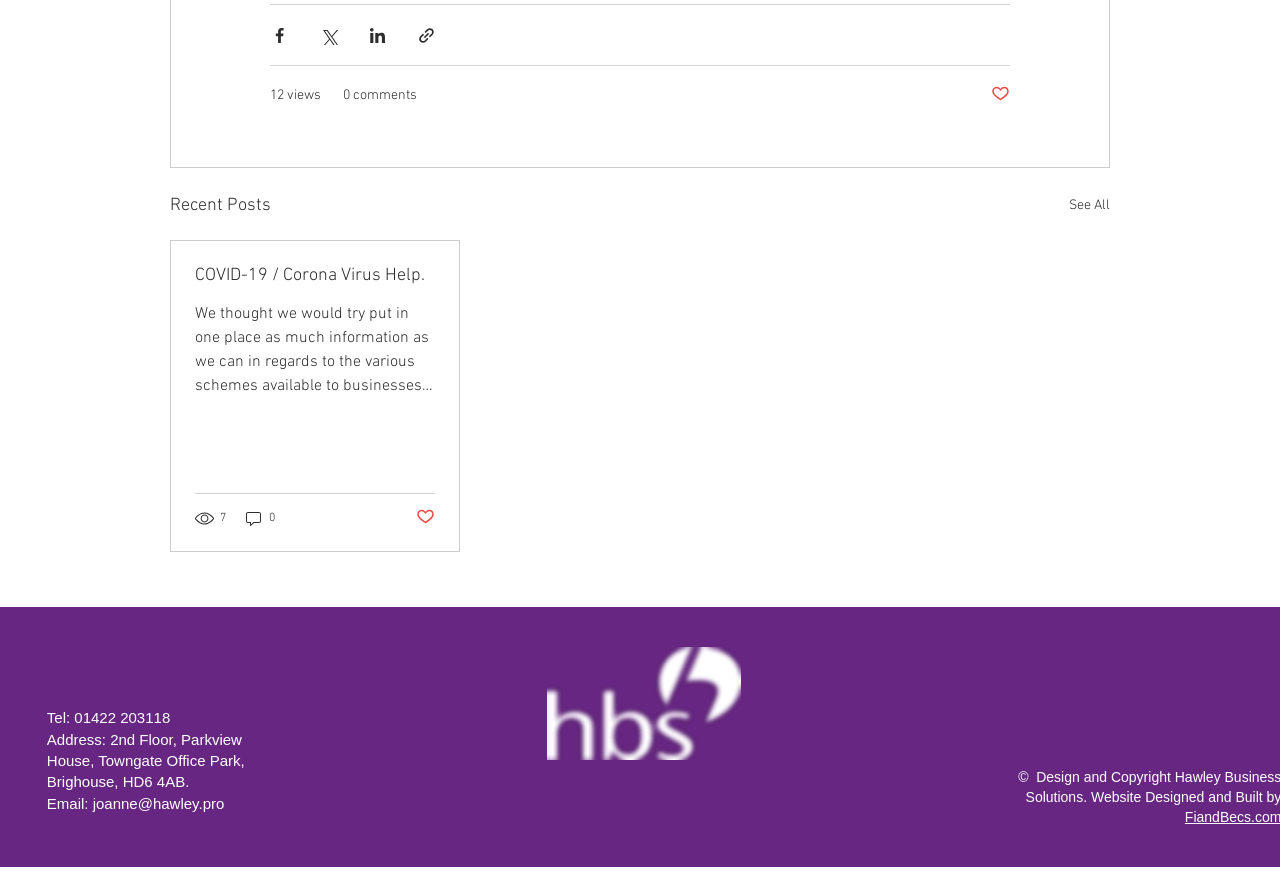Determine the coordinates of the bounding box for the clickable area needed to execute this instruction: "Read COVID-19 help article".

[0.152, 0.301, 0.34, 0.324]